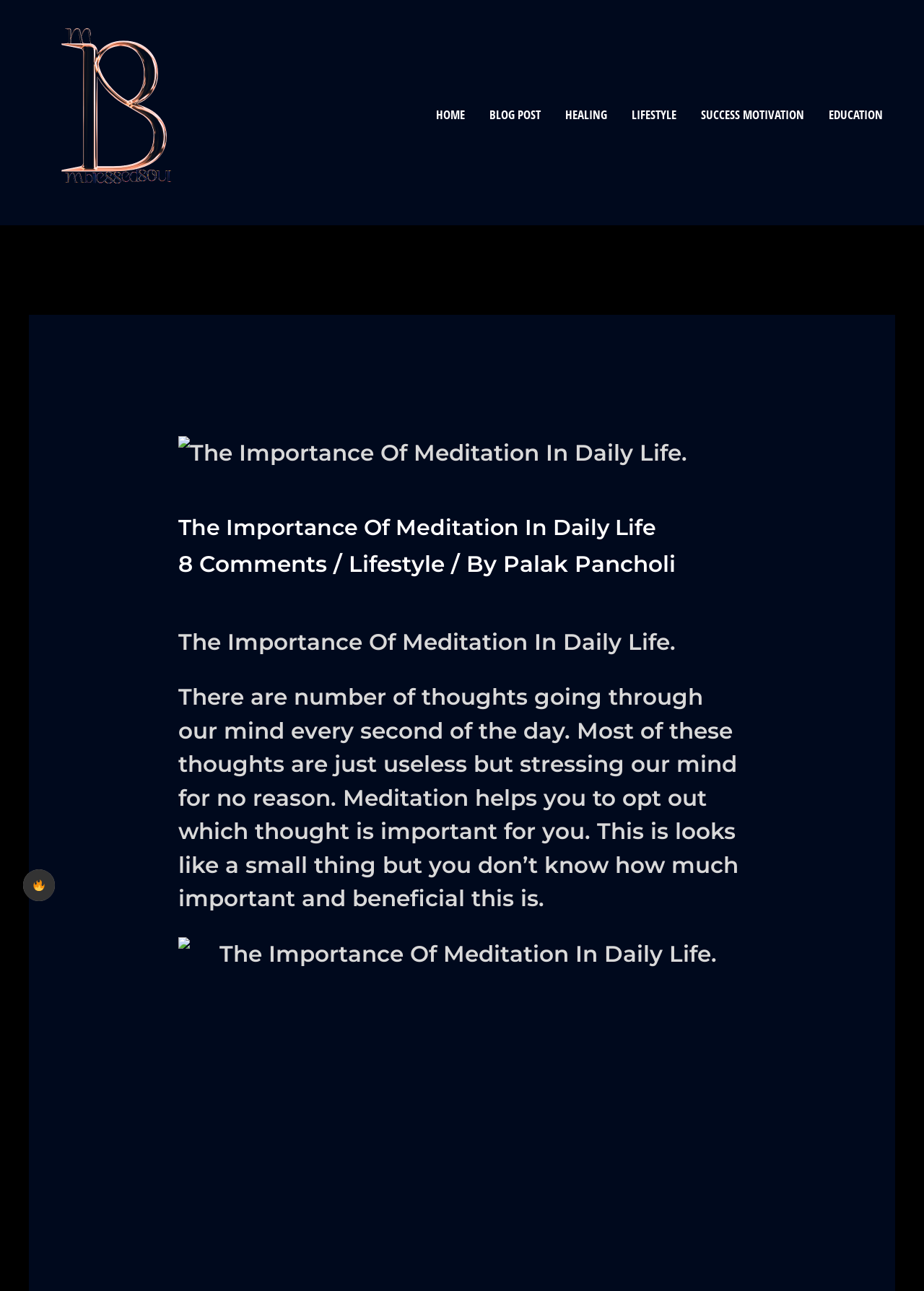Please identify the bounding box coordinates of the clickable area that will fulfill the following instruction: "Visit the author's page, Palak Pancholi". The coordinates should be in the format of four float numbers between 0 and 1, i.e., [left, top, right, bottom].

[0.544, 0.426, 0.731, 0.447]